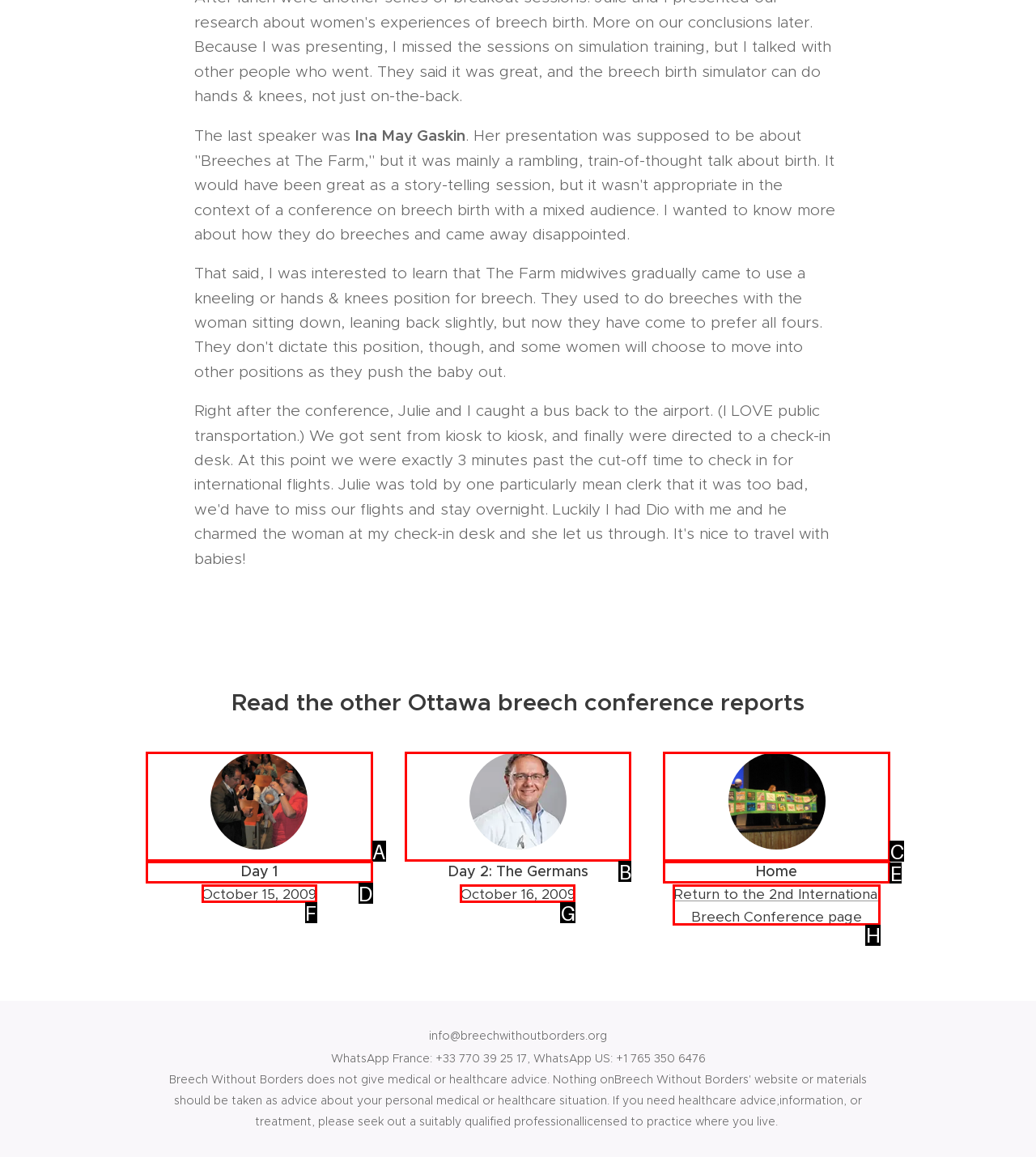Based on the description Home, identify the most suitable HTML element from the options. Provide your answer as the corresponding letter.

E